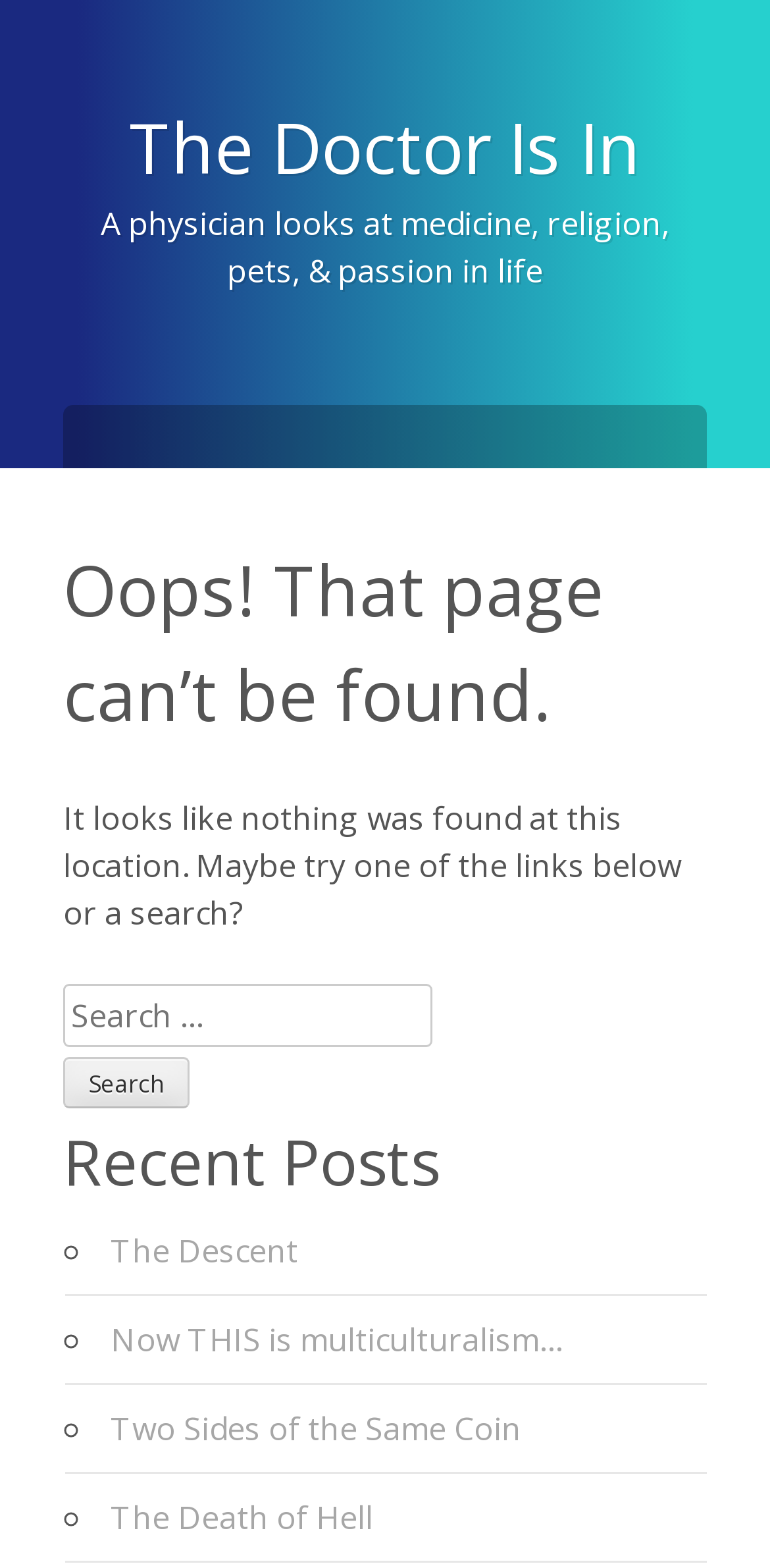Provide the bounding box coordinates for the specified HTML element described in this description: "parent_node: Search for: value="Search"". The coordinates should be four float numbers ranging from 0 to 1, in the format [left, top, right, bottom].

[0.082, 0.674, 0.246, 0.706]